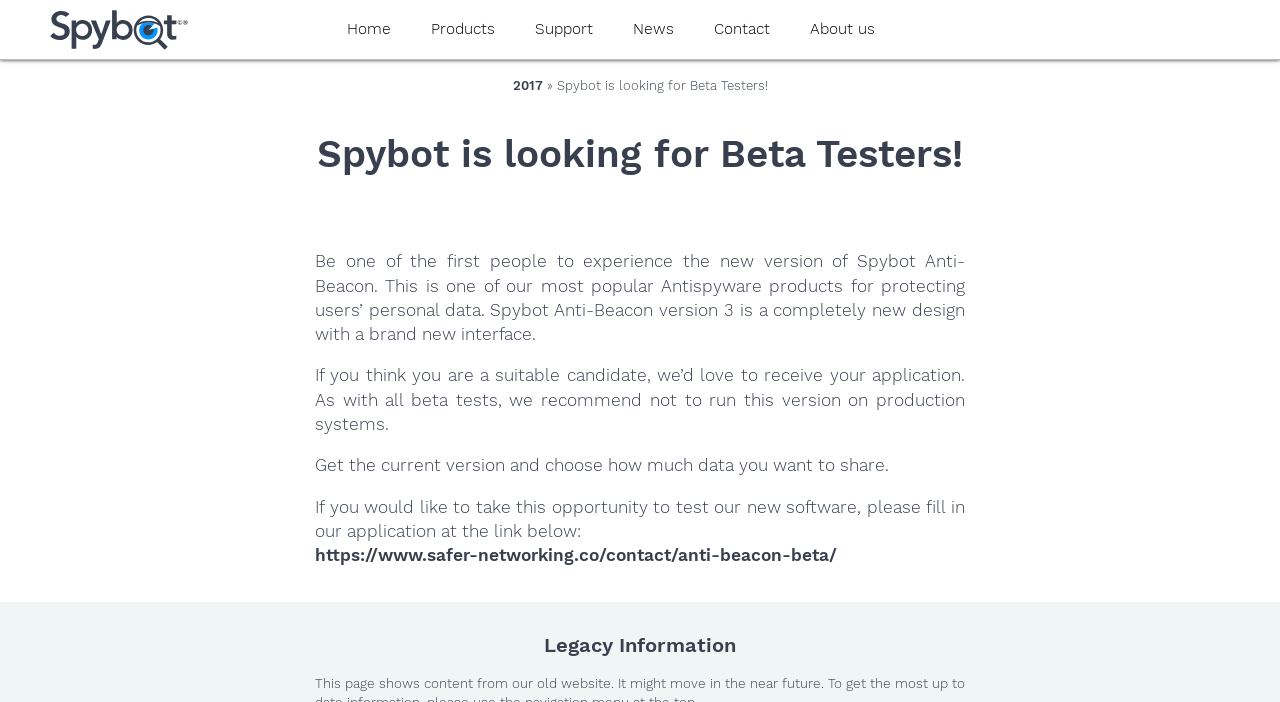Show me the bounding box coordinates of the clickable region to achieve the task as per the instruction: "Apply for the beta test".

[0.246, 0.776, 0.654, 0.805]